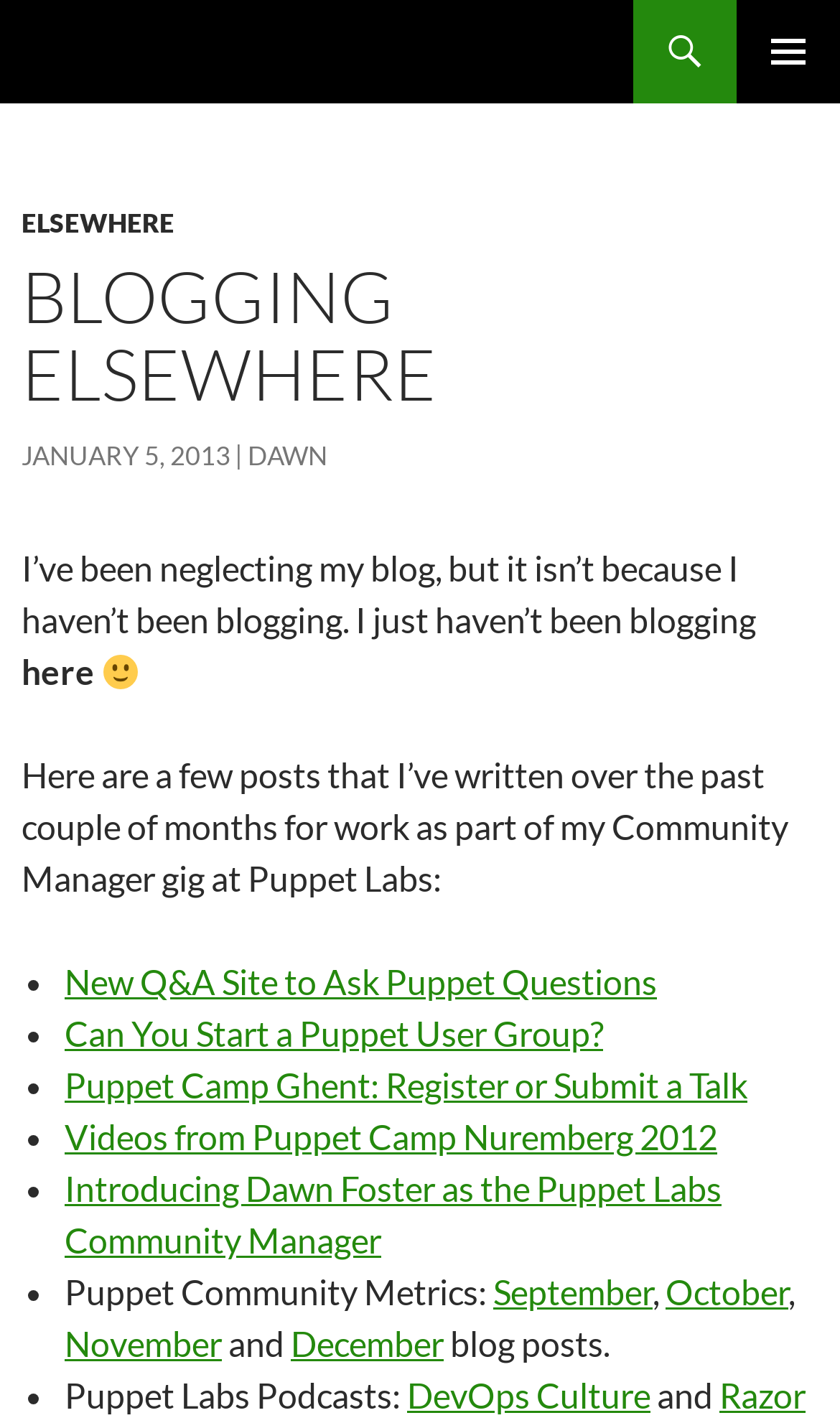For the given element description January 5, 2013, determine the bounding box coordinates of the UI element. The coordinates should follow the format (top-left x, top-left y, bottom-right x, bottom-right y) and be within the range of 0 to 1.

[0.026, 0.309, 0.274, 0.331]